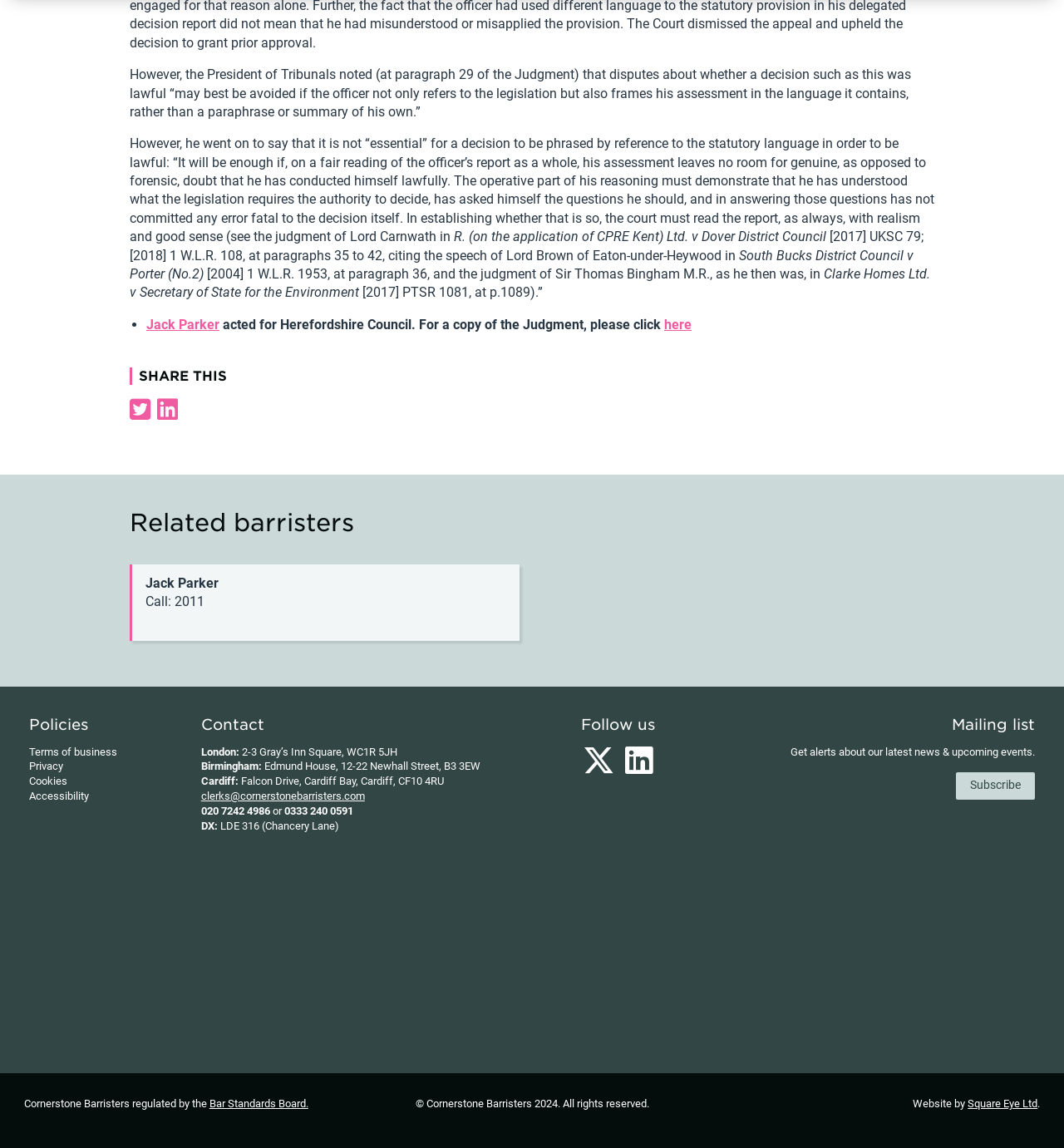Use a single word or phrase to respond to the question:
What is the name of the award mentioned?

Legal Cheek Award